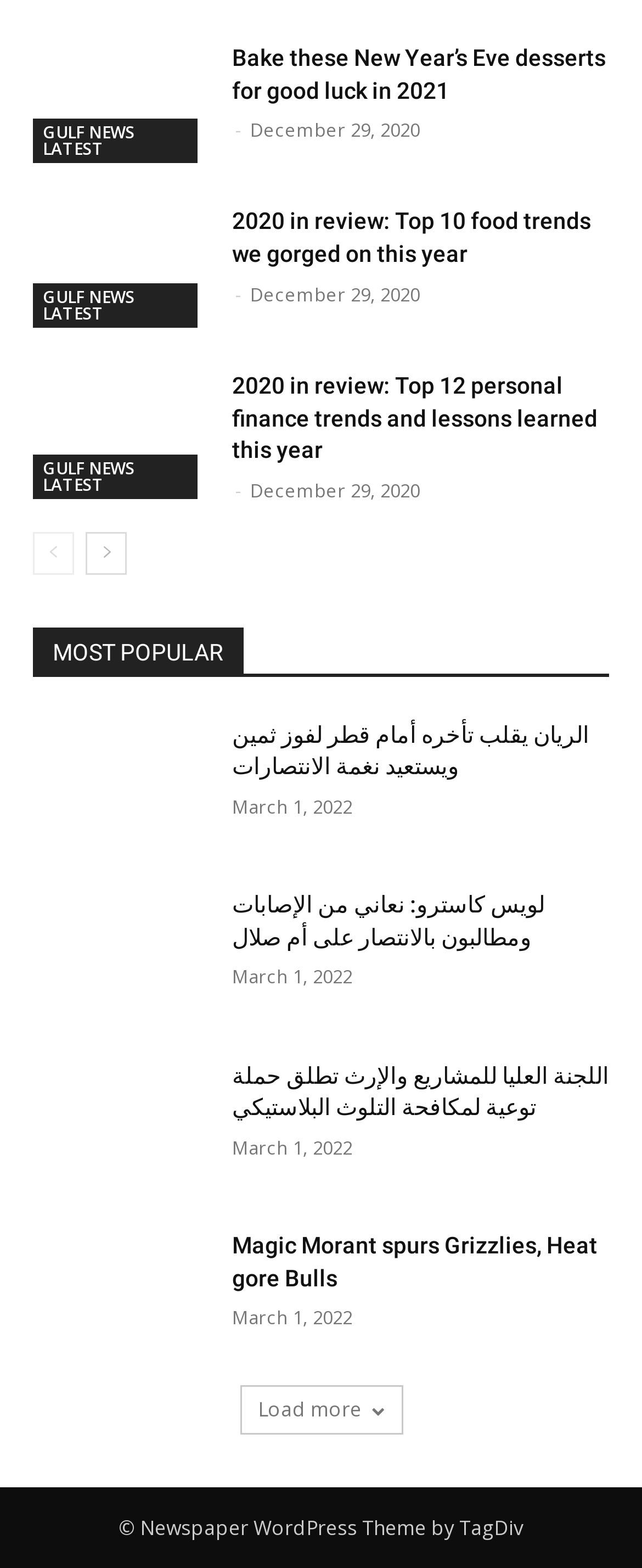Specify the bounding box coordinates for the region that must be clicked to perform the given instruction: "Read the article 'Magic Morant spurs Grizzlies, Heat gore Bulls'".

[0.362, 0.786, 0.931, 0.823]